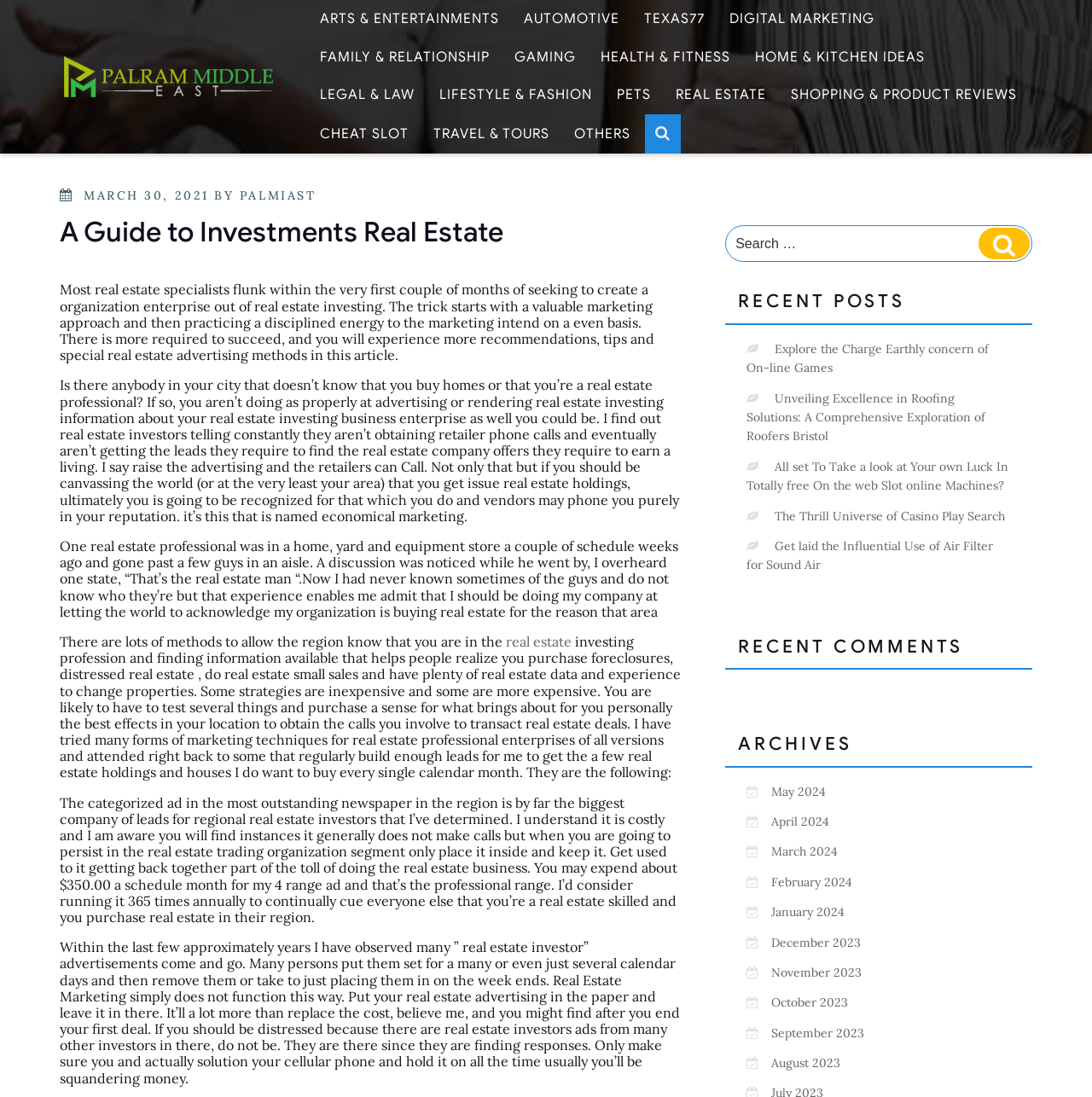Determine the bounding box coordinates of the clickable region to carry out the instruction: "Explore the 'RECENT POSTS' section".

[0.664, 0.256, 0.945, 0.296]